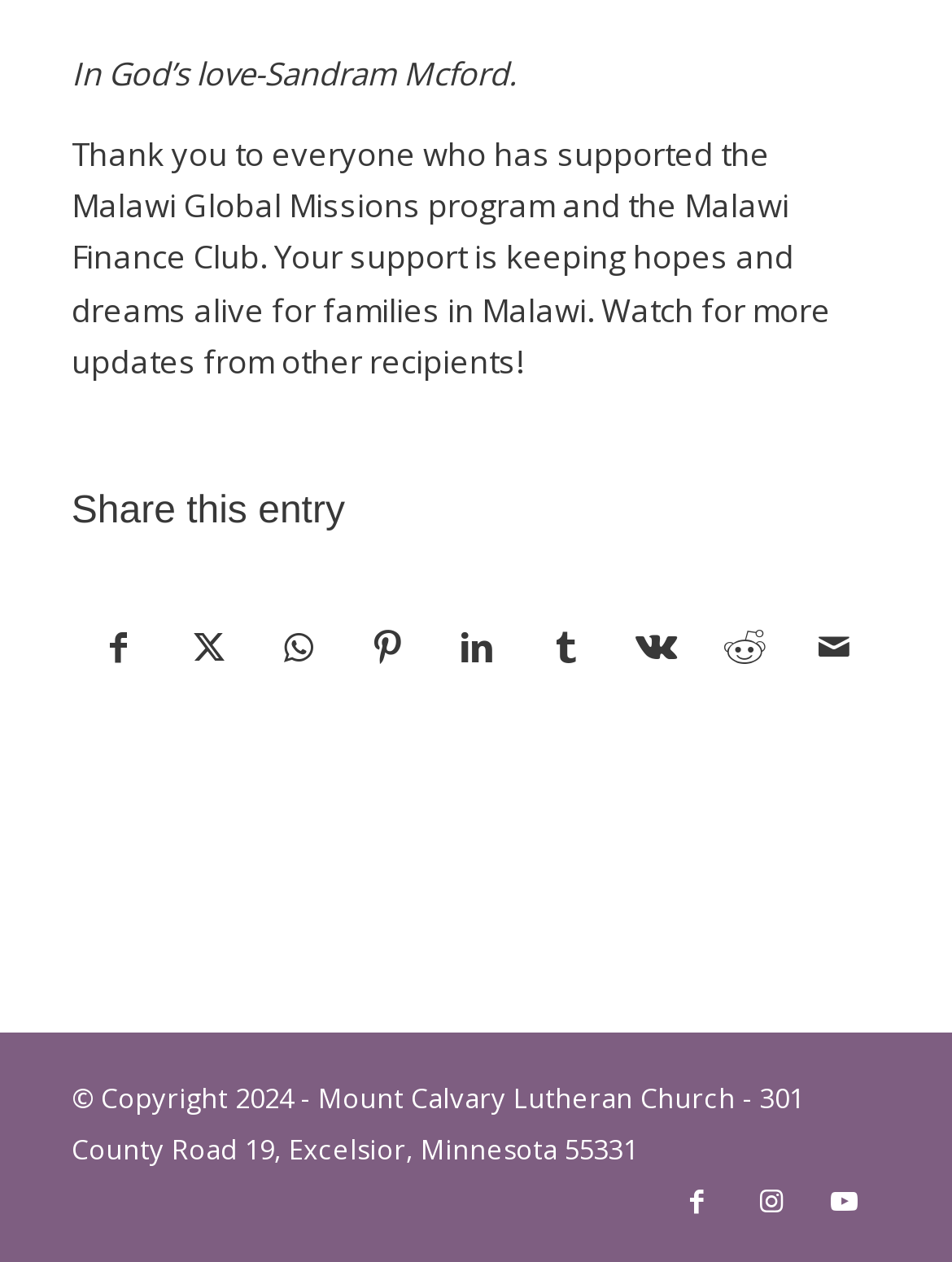Find the bounding box coordinates of the area to click in order to follow the instruction: "Share this entry by Mail".

[0.831, 0.463, 0.922, 0.564]